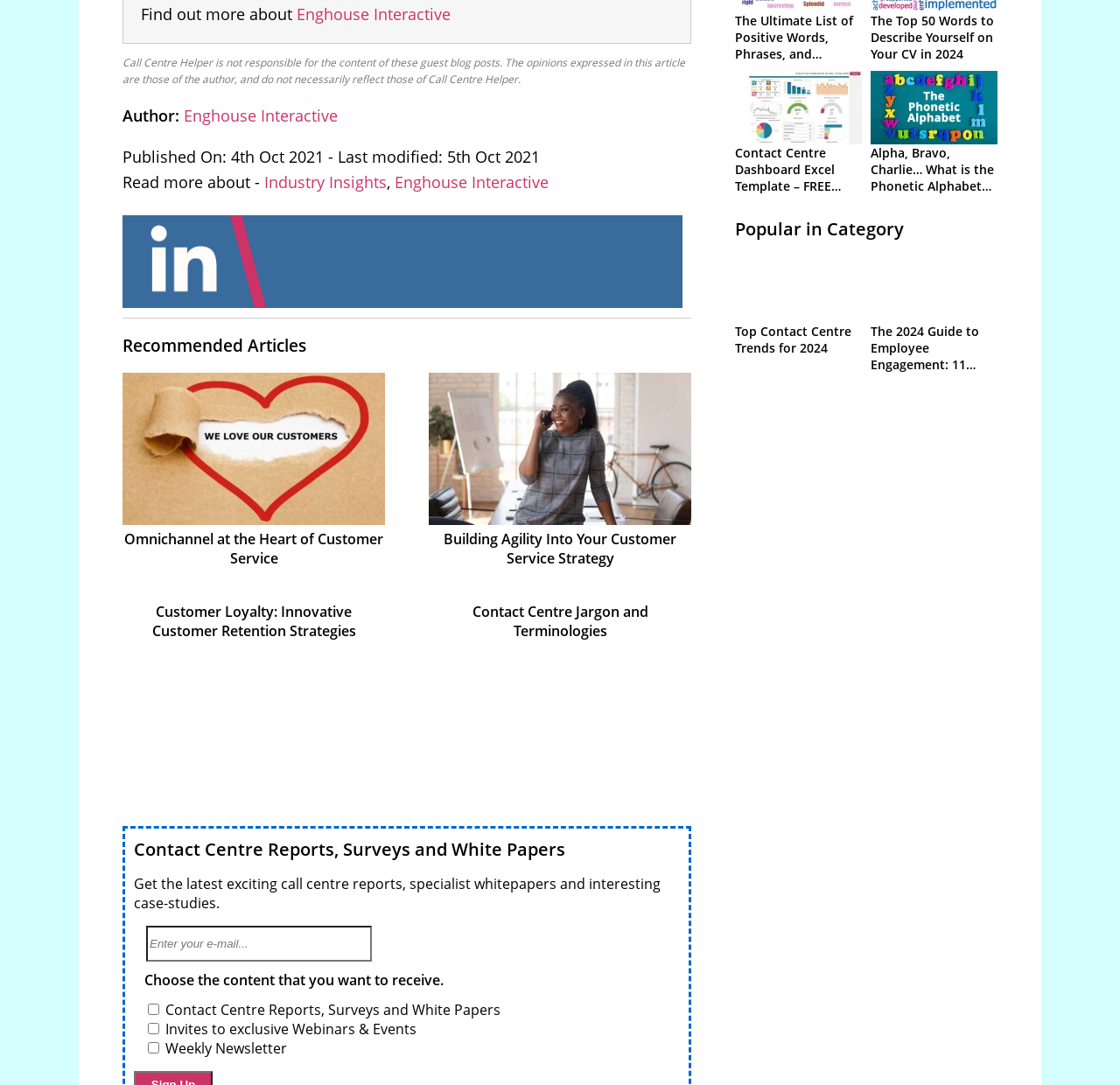Determine the bounding box coordinates for the area that needs to be clicked to fulfill this task: "Read more about Industry Insights". The coordinates must be given as four float numbers between 0 and 1, i.e., [left, top, right, bottom].

[0.236, 0.158, 0.345, 0.177]